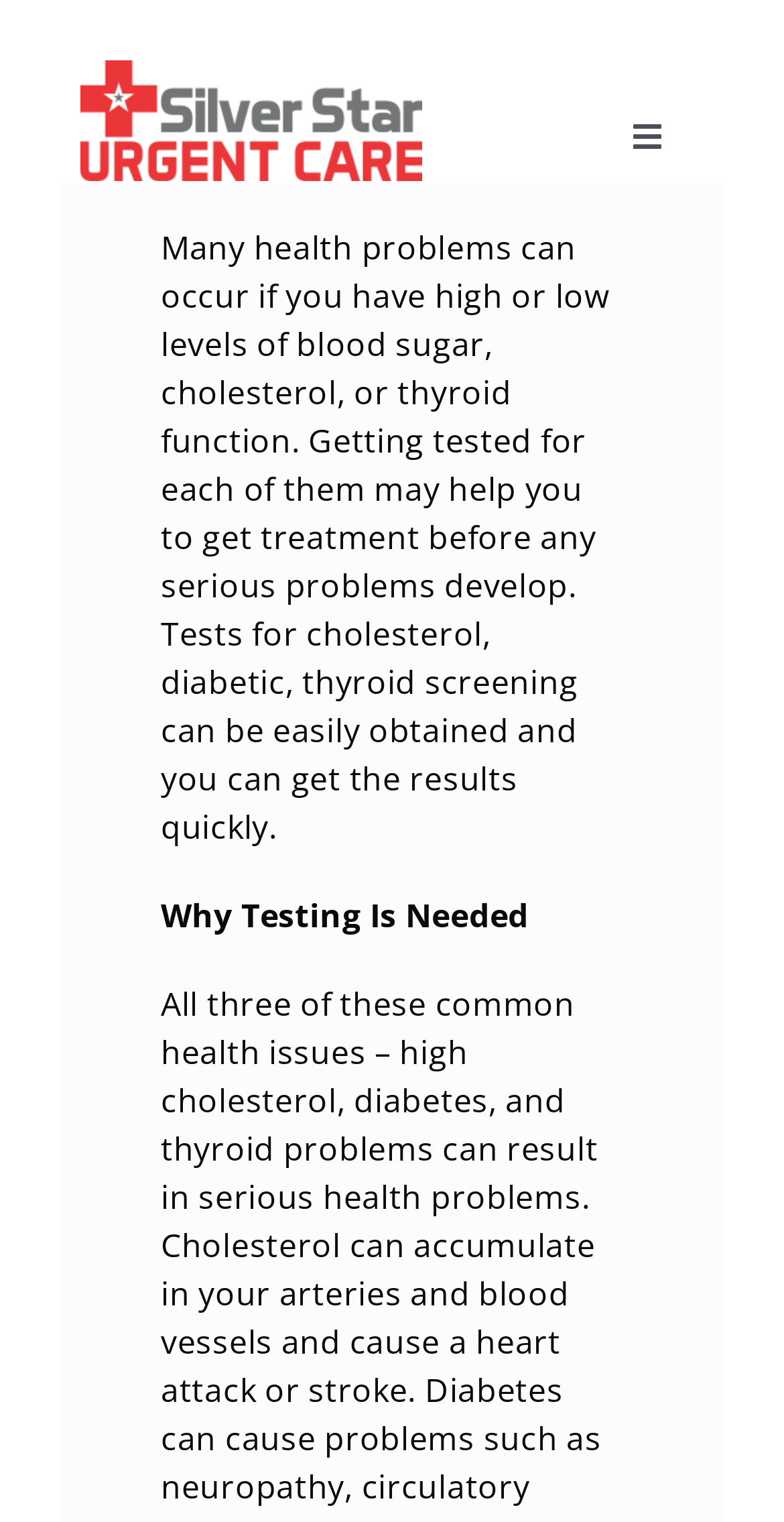Refer to the image and answer the question with as much detail as possible: What is the topic of the second paragraph of text?

The second paragraph of text on the webpage has a heading that reads 'Why Testing Is Needed', indicating that the topic of this section is the importance of testing for certain health conditions.